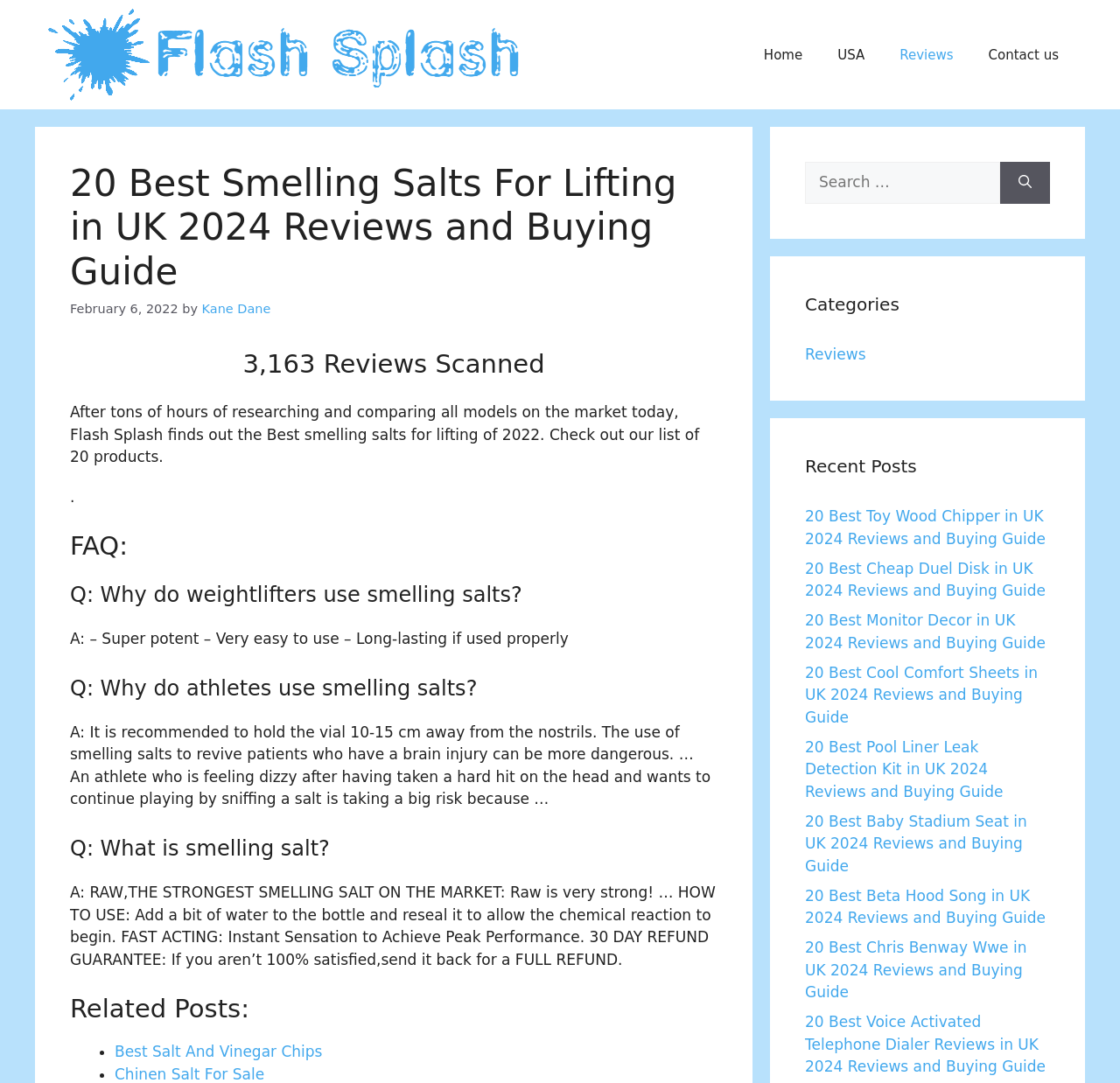Identify the bounding box coordinates for the element that needs to be clicked to fulfill this instruction: "Read the 'FAQ' section". Provide the coordinates in the format of four float numbers between 0 and 1: [left, top, right, bottom].

[0.062, 0.49, 0.641, 0.518]